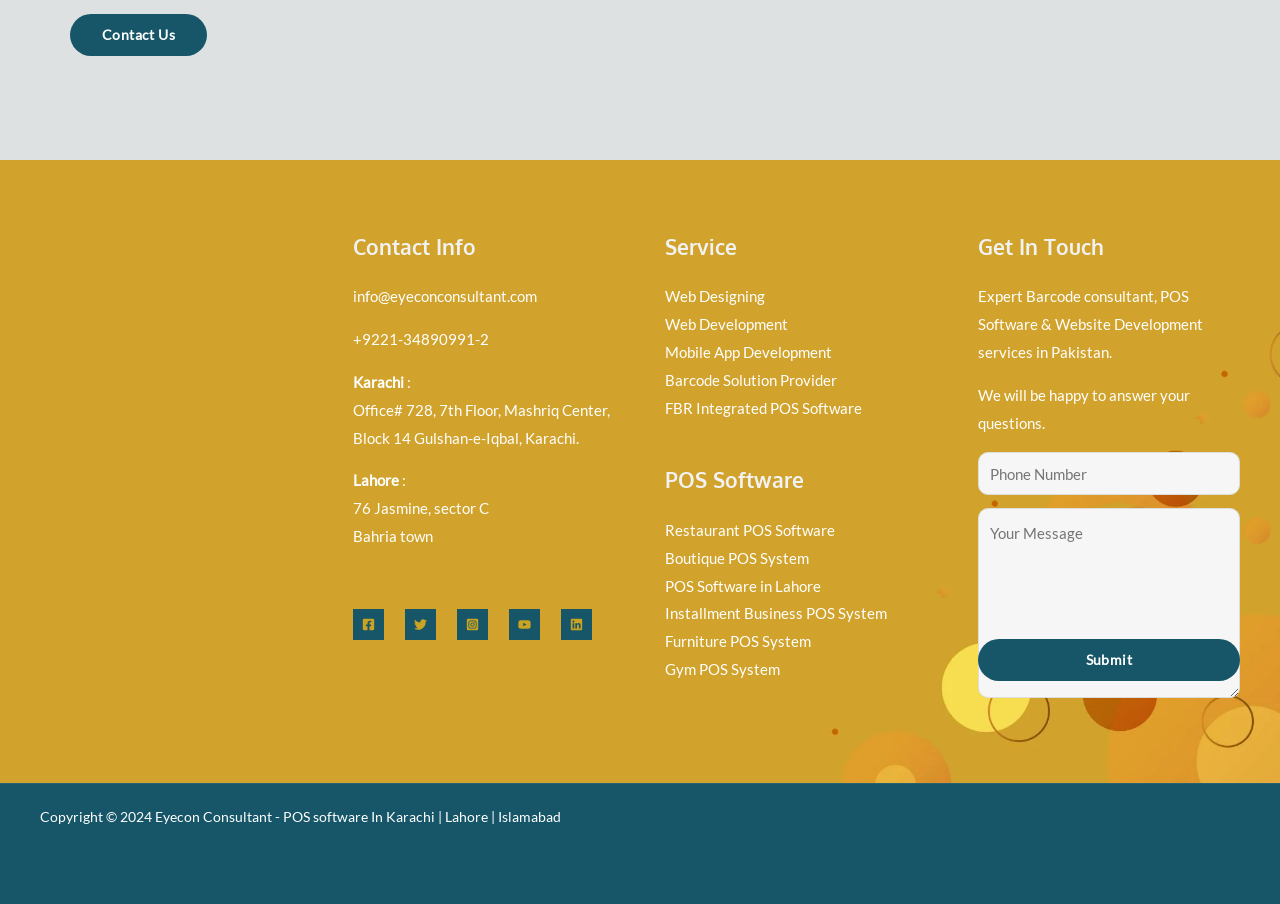Find the bounding box coordinates for the area that must be clicked to perform this action: "View Web Designing services".

[0.52, 0.318, 0.598, 0.338]